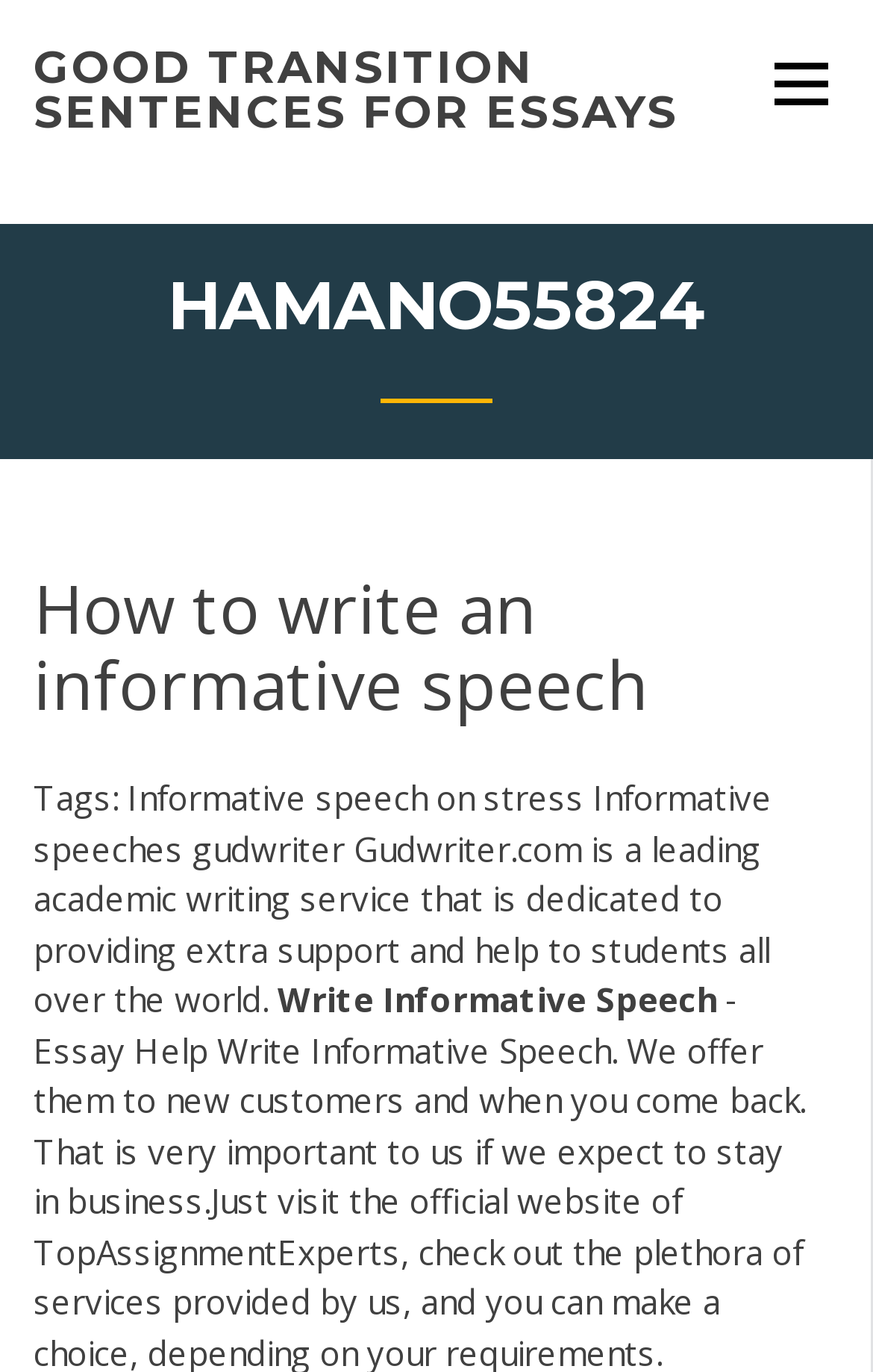Review the image closely and give a comprehensive answer to the question: What is the topic of the informative speech?

The topic of the informative speech can be inferred from the static text 'Tags: Informative speech on stress...' which suggests that the speech is about stress.